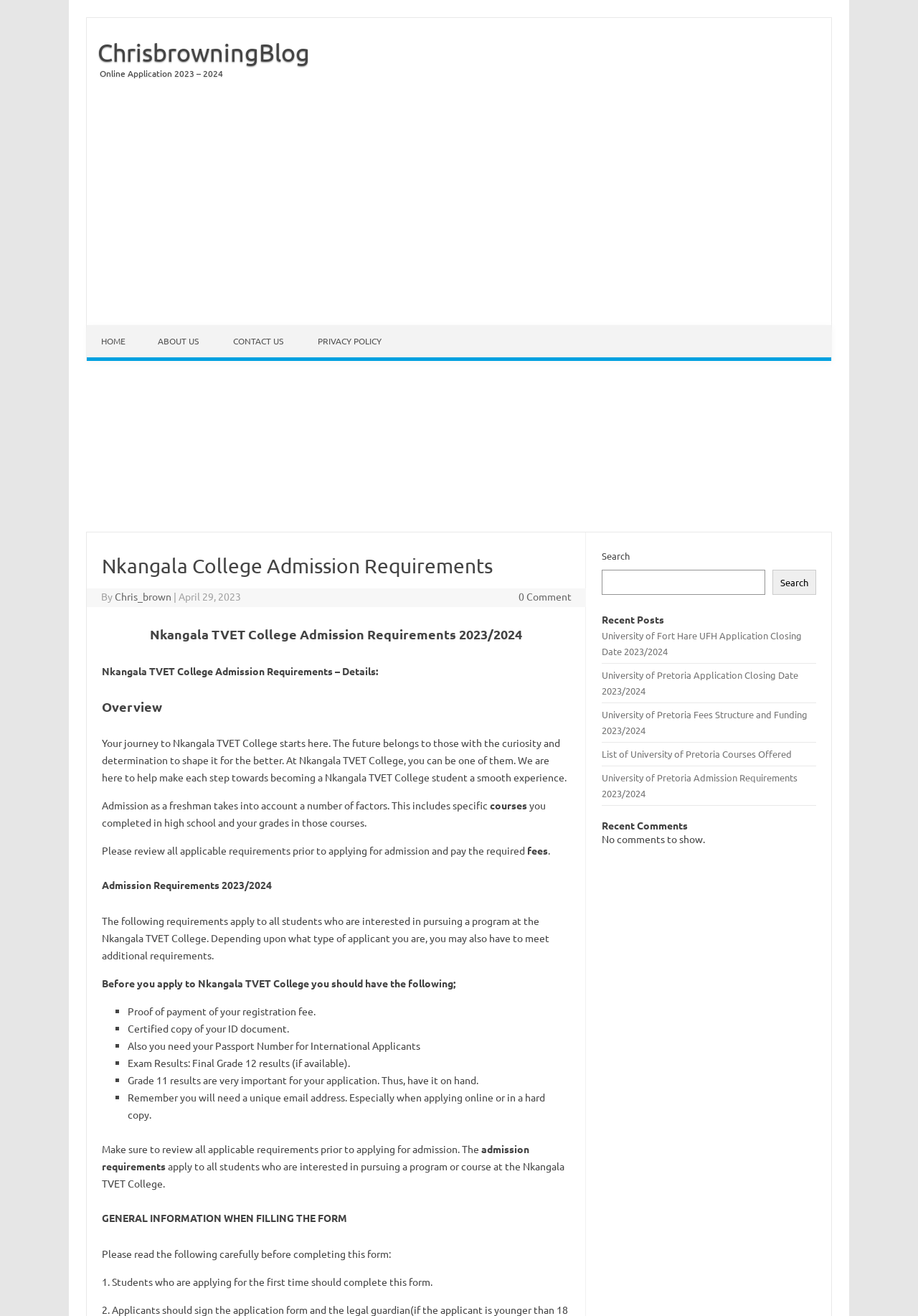Identify the bounding box coordinates of the region I need to click to complete this instruction: "Read the 'Nkangala TVET College Admission Requirements 2023/2024' article".

[0.111, 0.474, 0.622, 0.49]